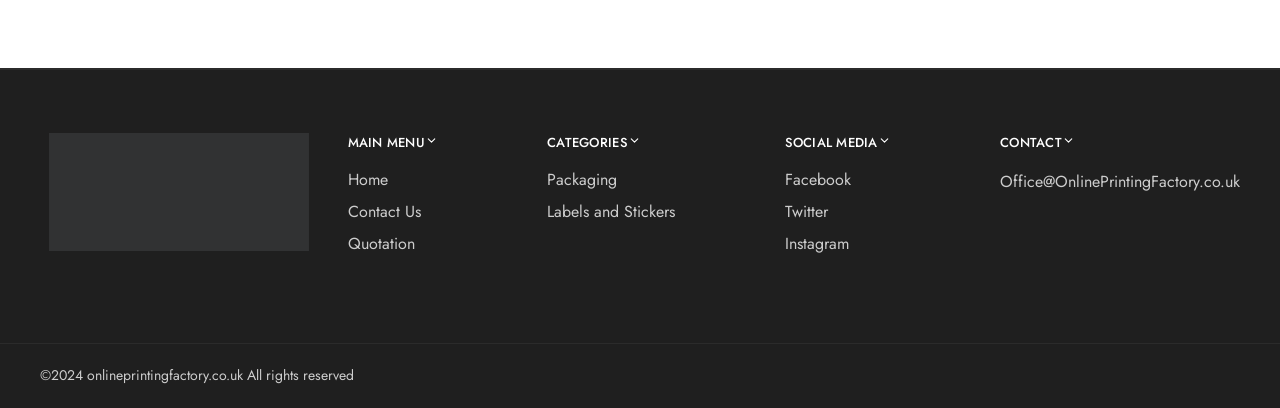Identify the bounding box coordinates of the clickable region to carry out the given instruction: "go to home page".

[0.271, 0.411, 0.303, 0.468]